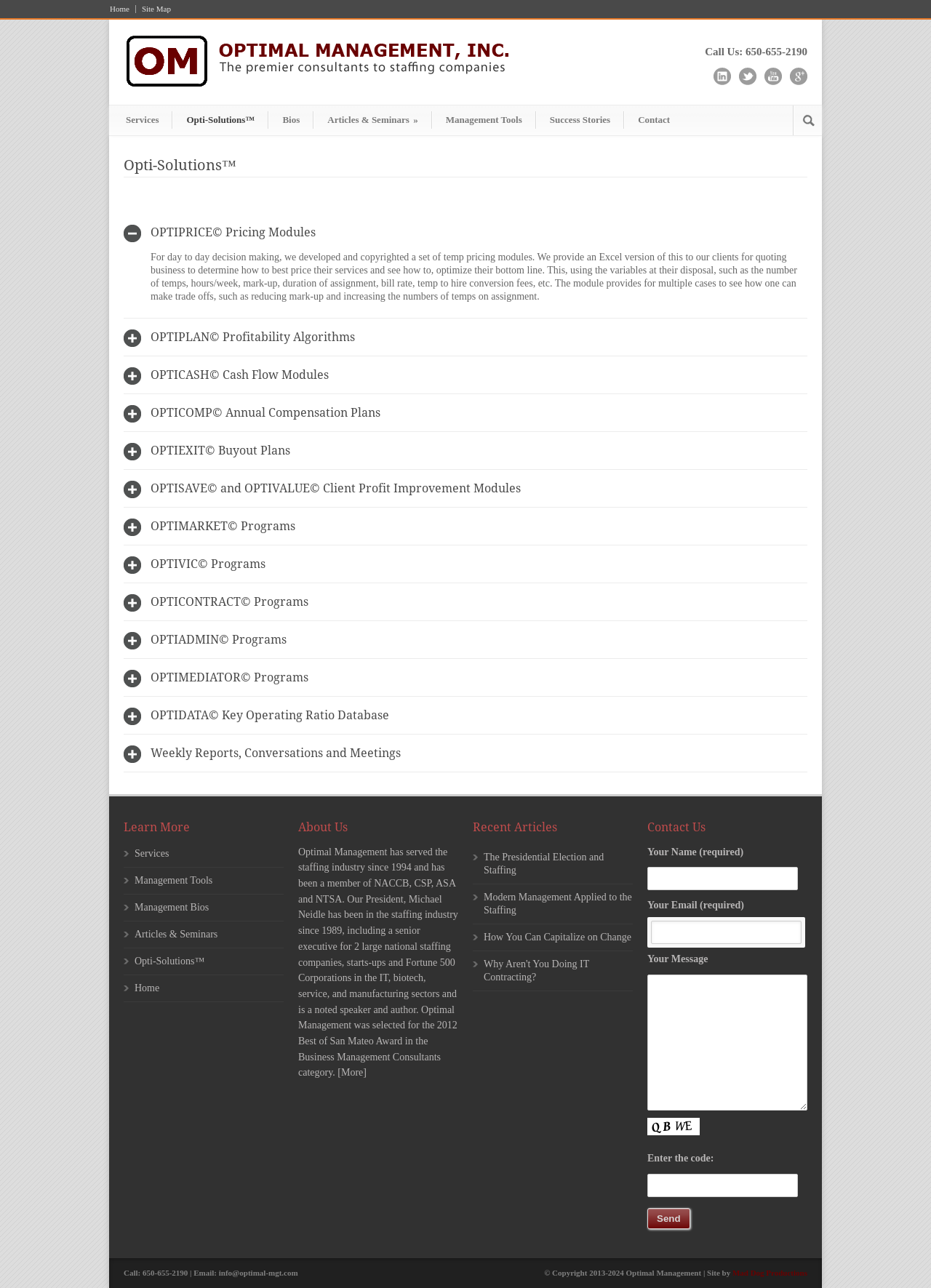Please locate the bounding box coordinates of the element that should be clicked to complete the given instruction: "Follow Optimal Management on LinkedIn".

[0.766, 0.053, 0.785, 0.066]